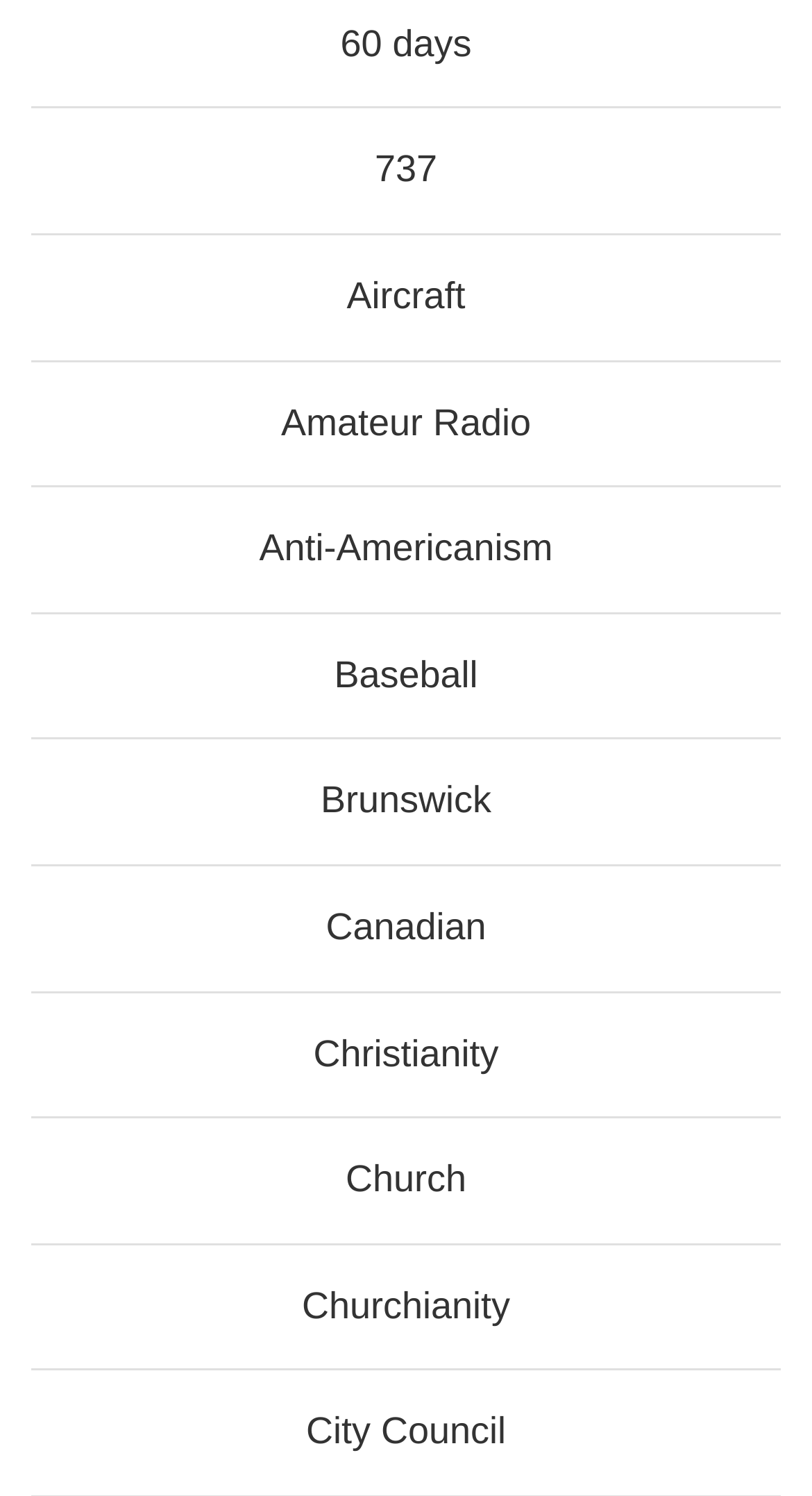Specify the bounding box coordinates of the region I need to click to perform the following instruction: "read about Brunswick". The coordinates must be four float numbers in the range of 0 to 1, i.e., [left, top, right, bottom].

[0.395, 0.521, 0.605, 0.549]